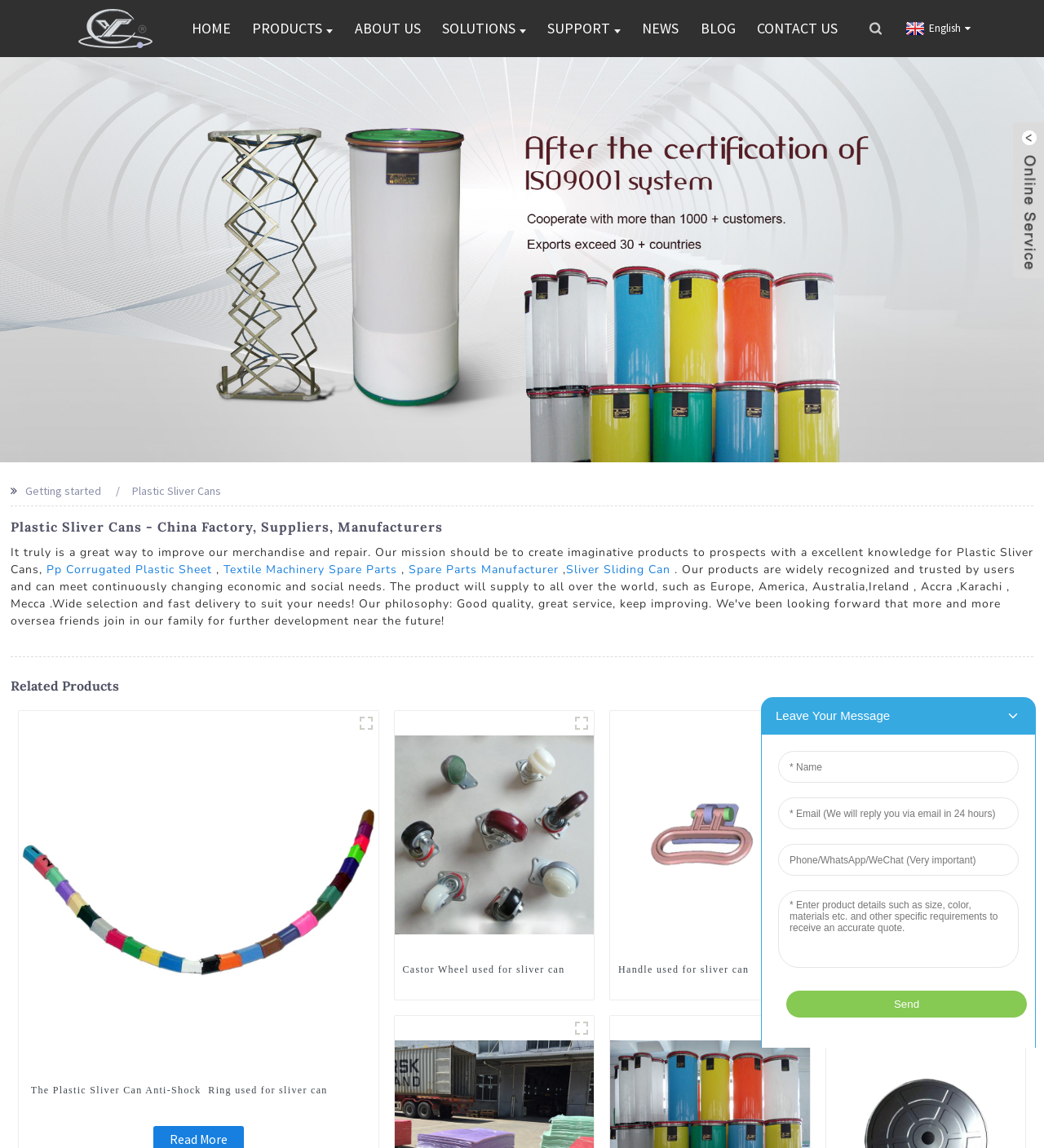Please mark the clickable region by giving the bounding box coordinates needed to complete this instruction: "Explore the SUPPORT page".

[0.517, 0.0, 0.602, 0.05]